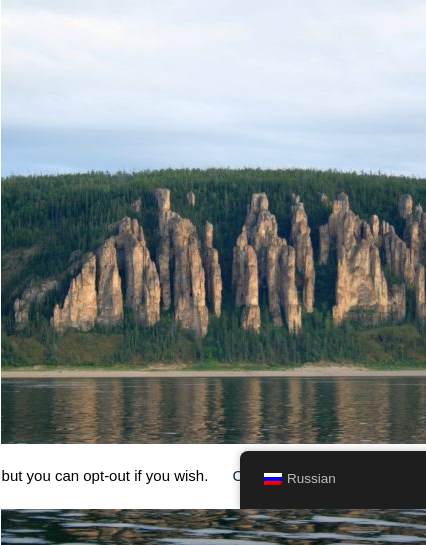What is reflected in the calm waters of the river?
Using the details shown in the screenshot, provide a comprehensive answer to the question.

According to the caption, the calm waters of the river 'mirror the cliffs', which means that the cliffs are reflected in the river.